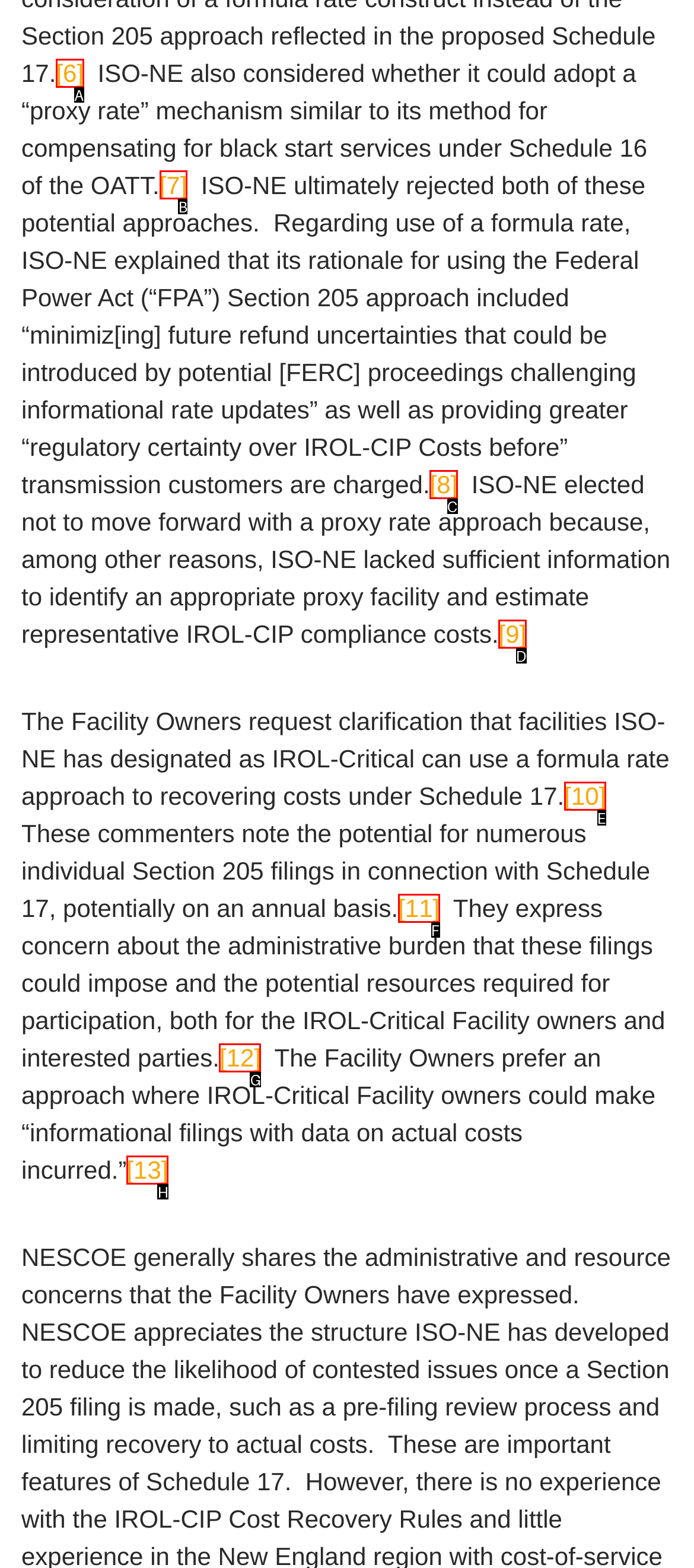Identify the correct UI element to click for this instruction: Click the second link
Respond with the appropriate option's letter from the provided choices directly.

B